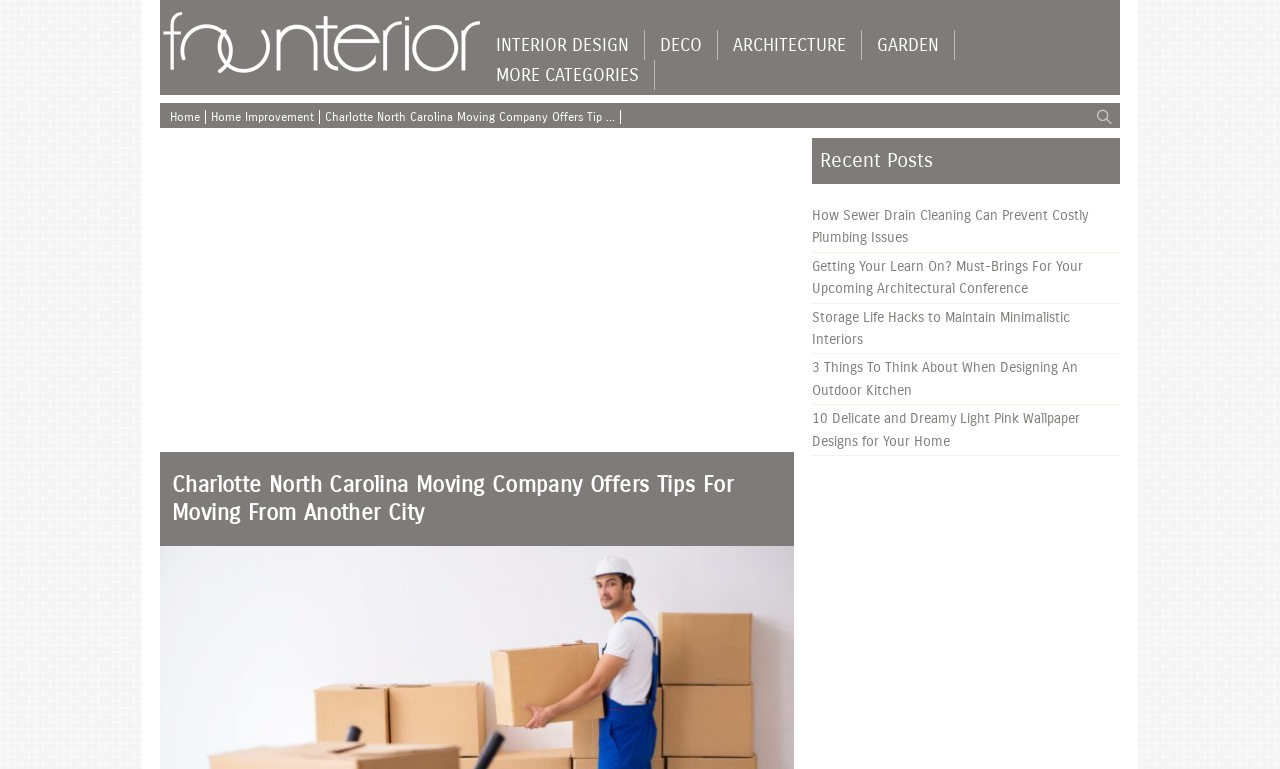Identify the bounding box for the element characterized by the following description: "Home Improvement".

[0.165, 0.143, 0.25, 0.161]